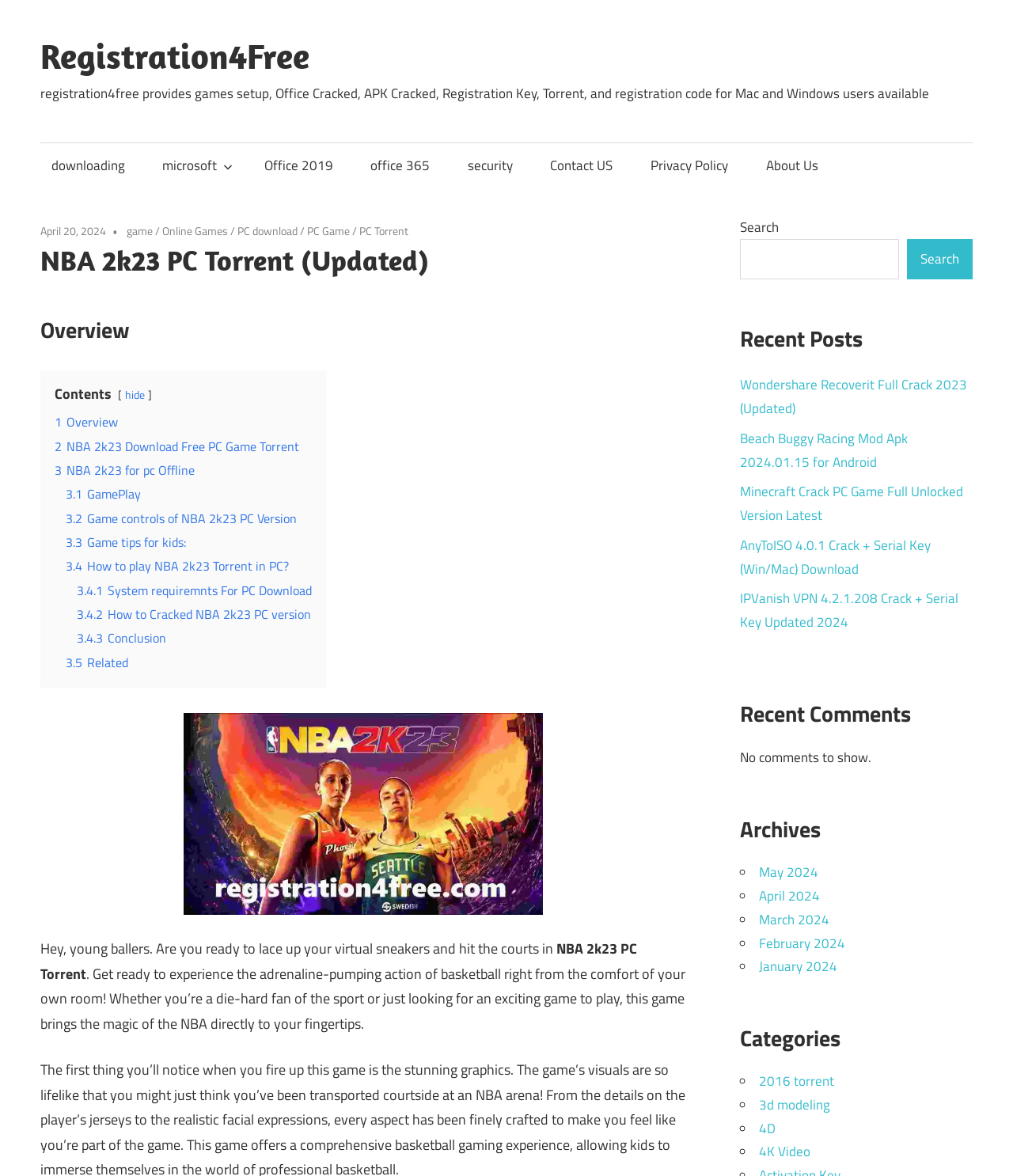Please identify the bounding box coordinates of the element's region that I should click in order to complete the following instruction: "Search for a game". The bounding box coordinates consist of four float numbers between 0 and 1, i.e., [left, top, right, bottom].

[0.73, 0.204, 0.888, 0.237]